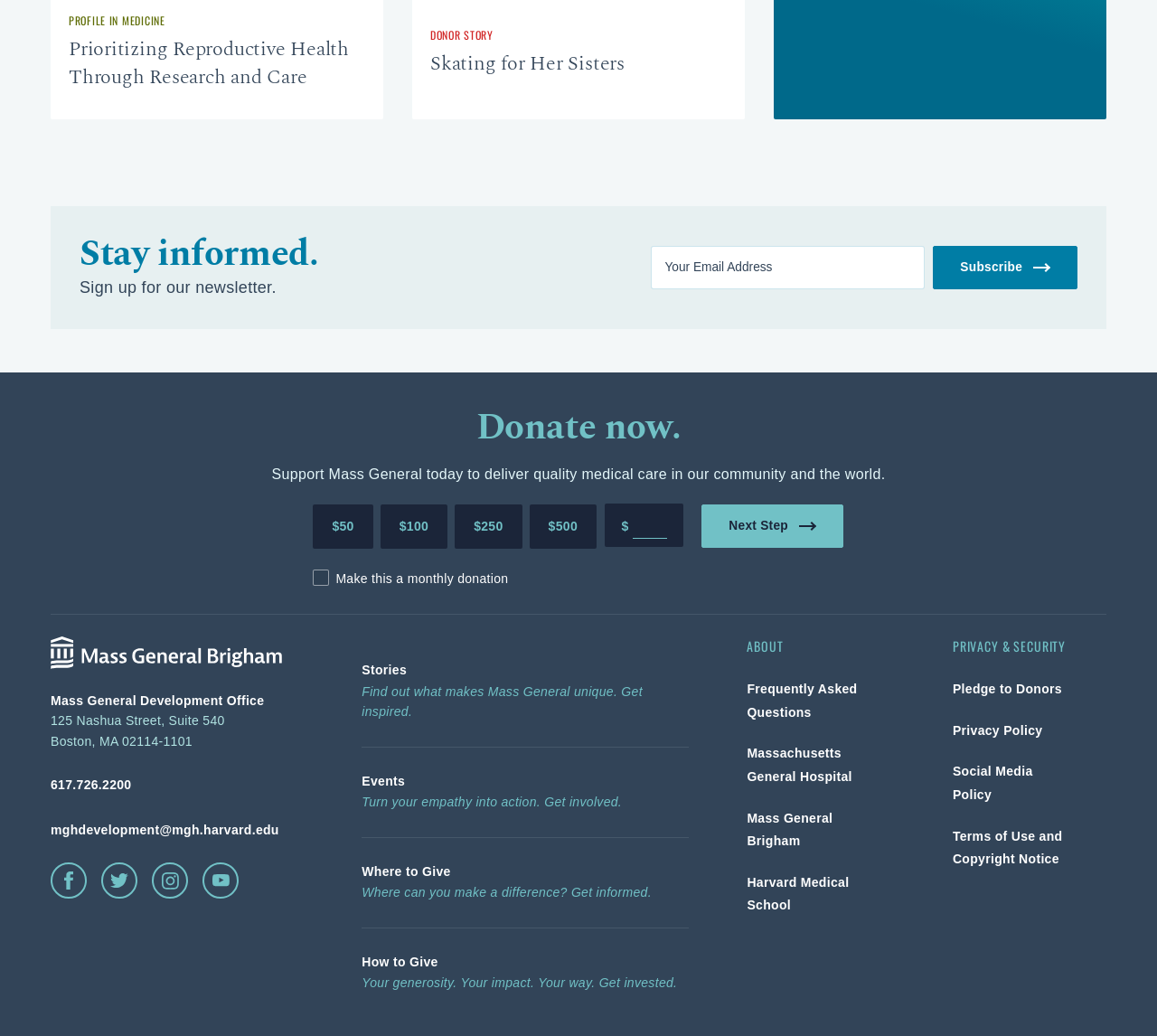Refer to the image and answer the question with as much detail as possible: How many social media platforms are linked on this webpage?

I counted the number of social media links by looking at the links with image elements, which represent the logos of Facebook, Twitter, Instagram, and YouTube.